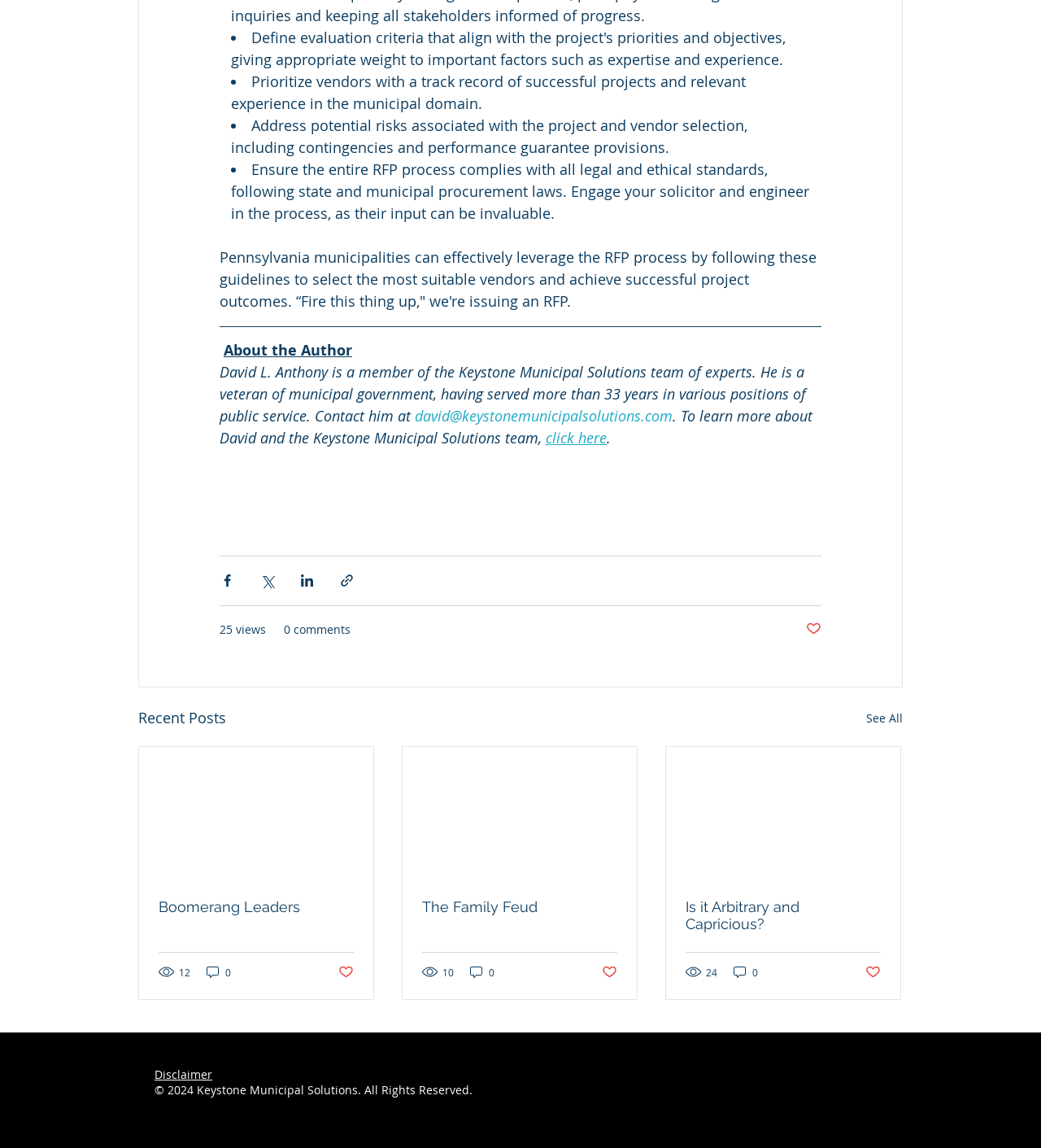Determine the coordinates of the bounding box that should be clicked to complete the instruction: "Visit LinkedIn". The coordinates should be represented by four float numbers between 0 and 1: [left, top, right, bottom].

[0.812, 0.935, 0.843, 0.962]